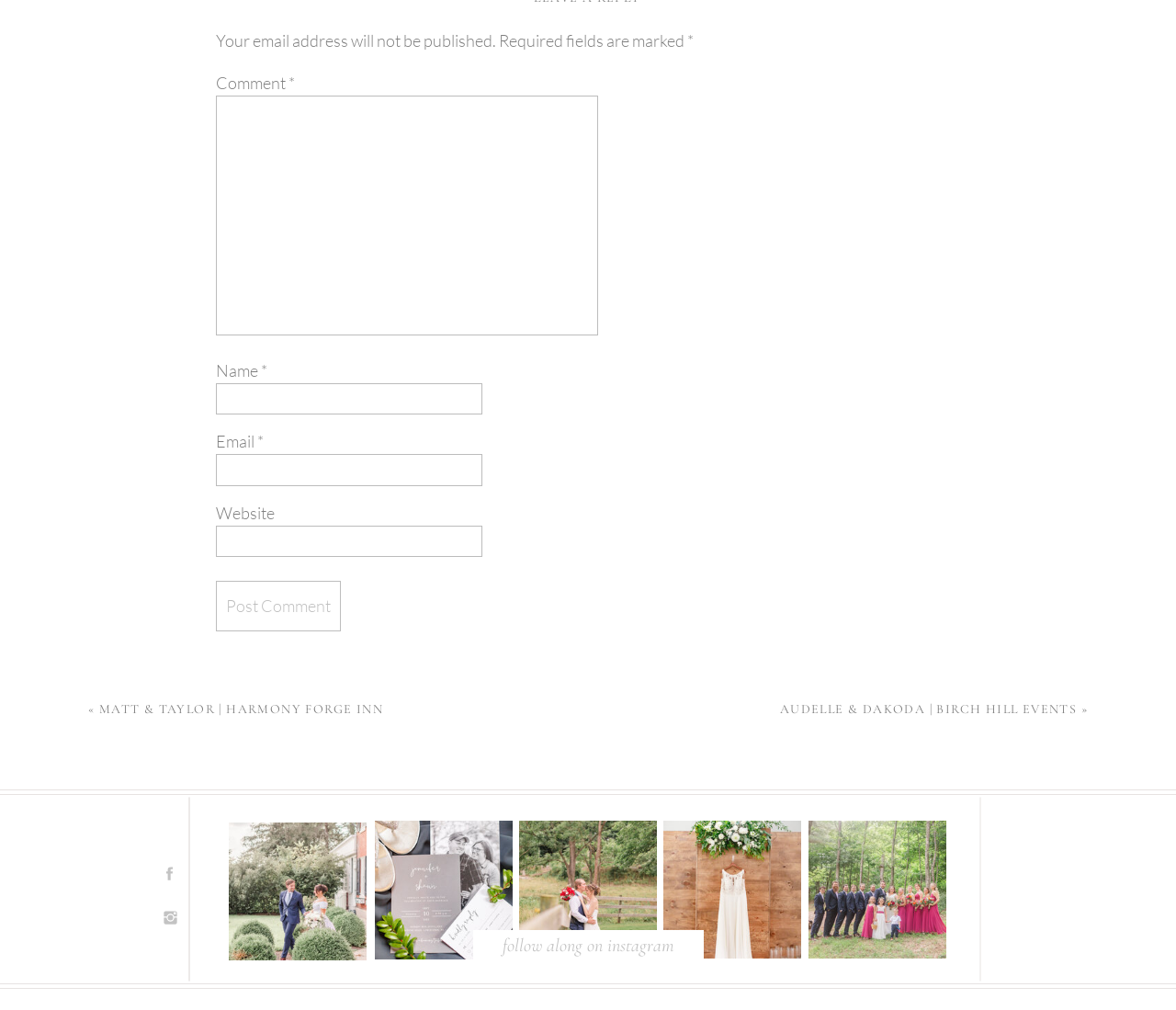Please answer the following question using a single word or phrase: 
How many links are there in the webpage?

9